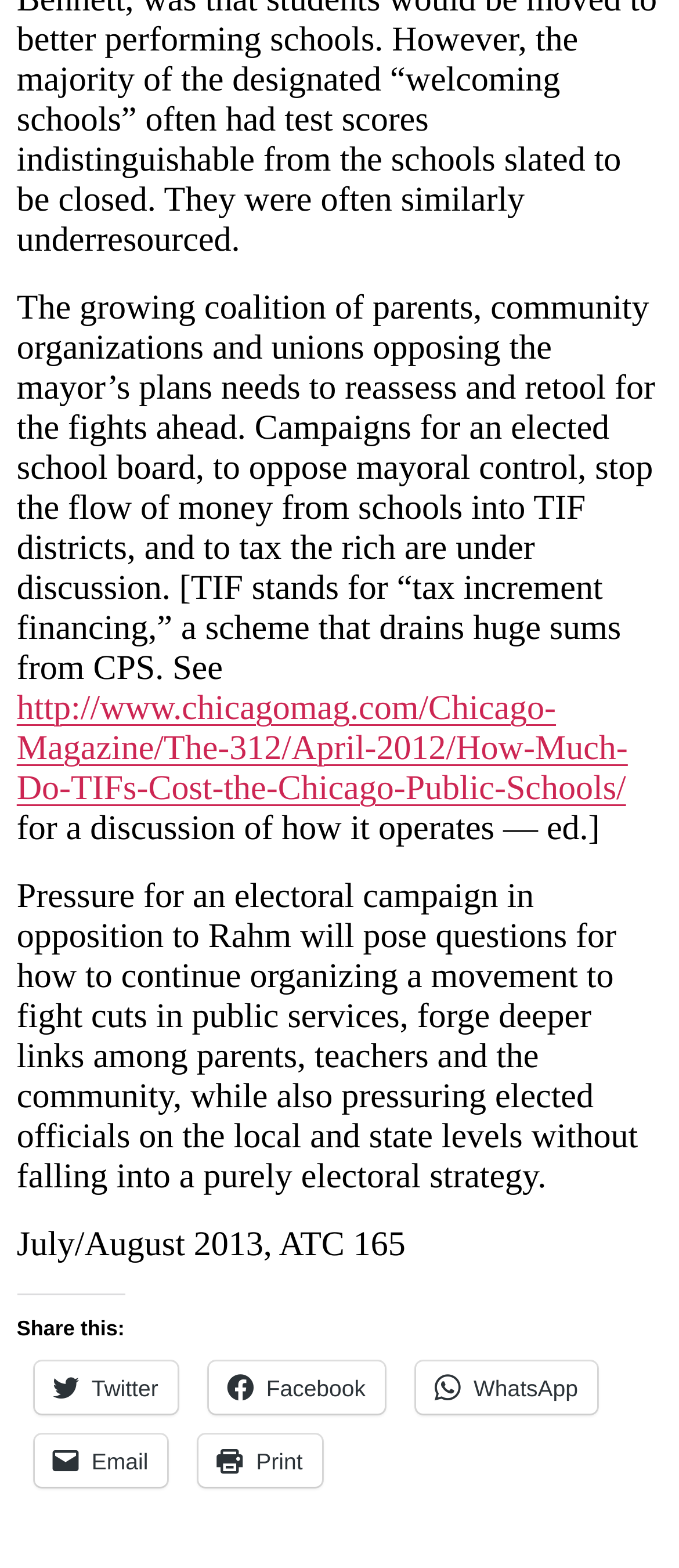Find the bounding box coordinates for the UI element whose description is: "WhatsApp". The coordinates should be four float numbers between 0 and 1, in the format [left, top, right, bottom].

[0.613, 0.869, 0.879, 0.902]